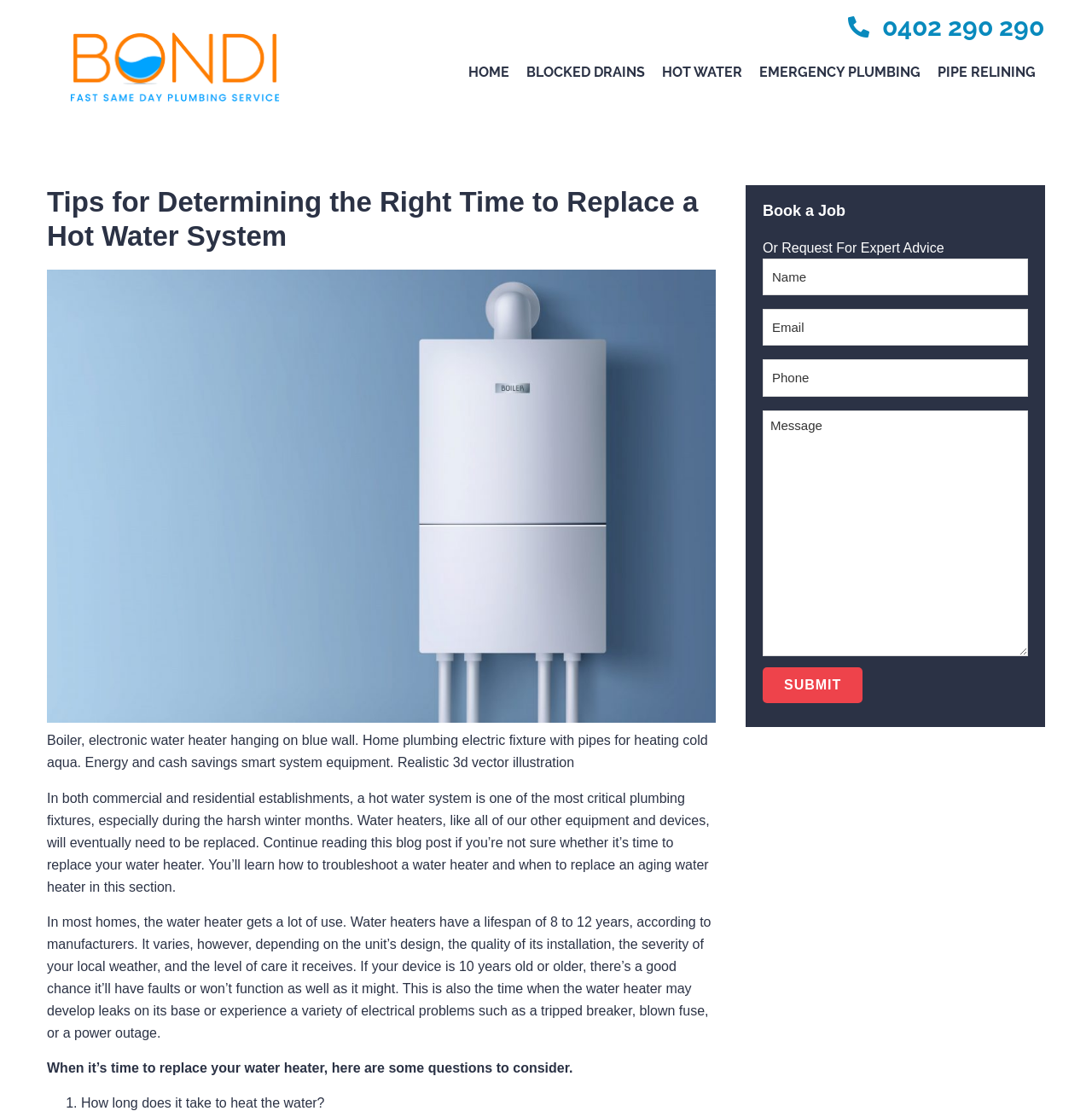What is the image on the webpage depicting?
Refer to the image and provide a concise answer in one word or phrase.

A water heater